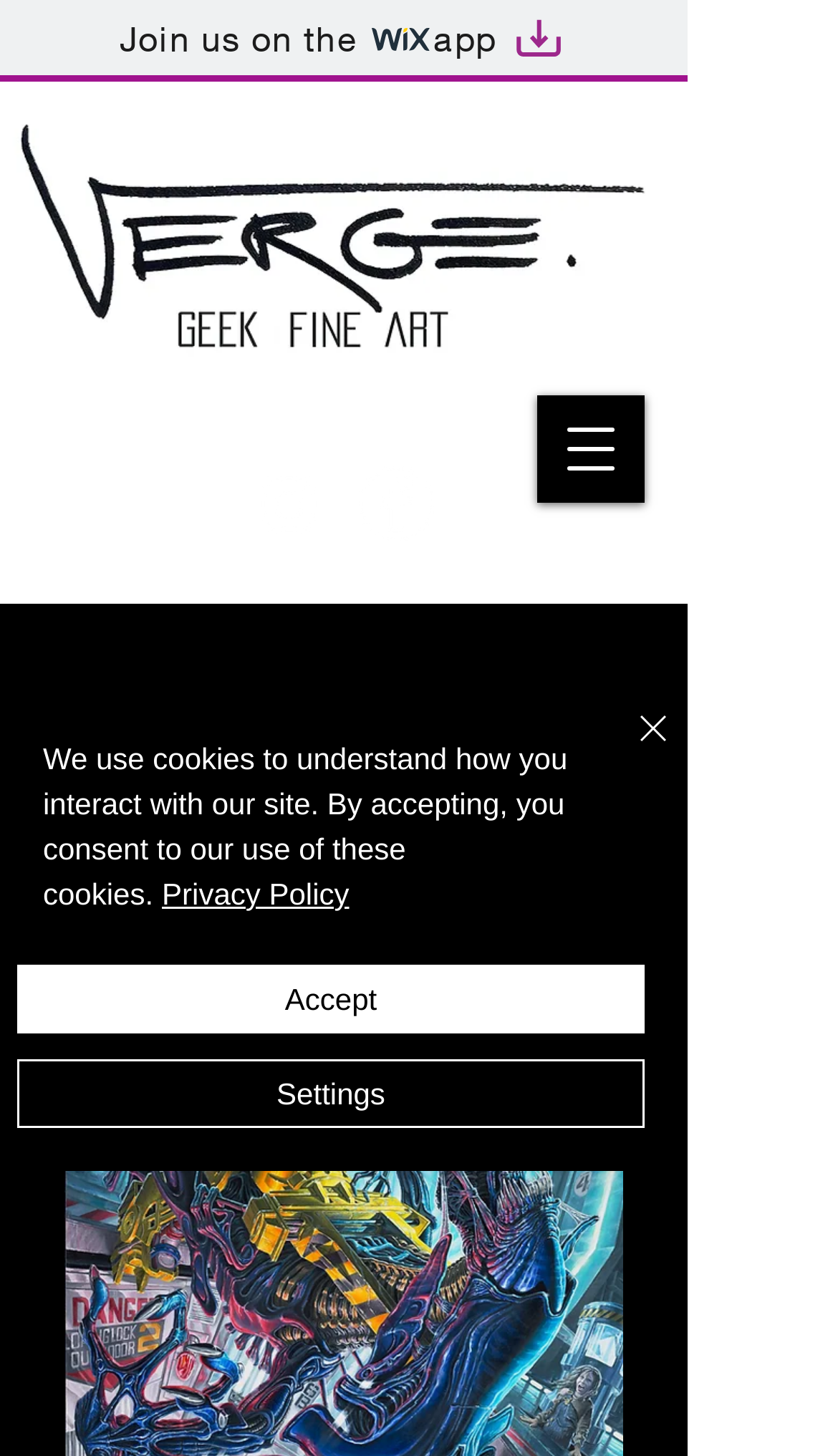Answer the question briefly using a single word or phrase: 
What is the type of the '13_OK.jpg' element?

Image